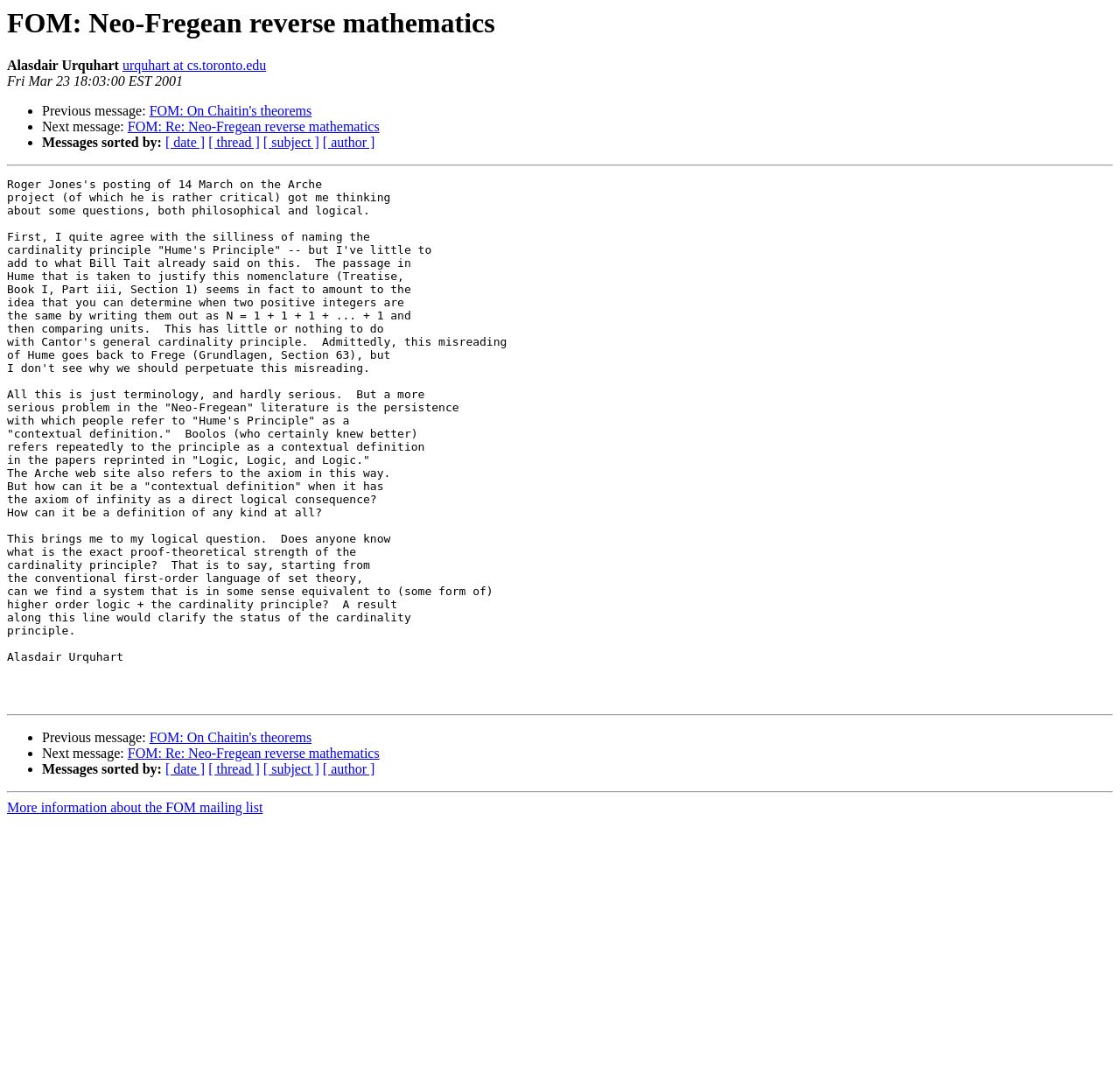What is the topic of the message?
Please answer using one word or phrase, based on the screenshot.

Neo-Fregean reverse mathematics